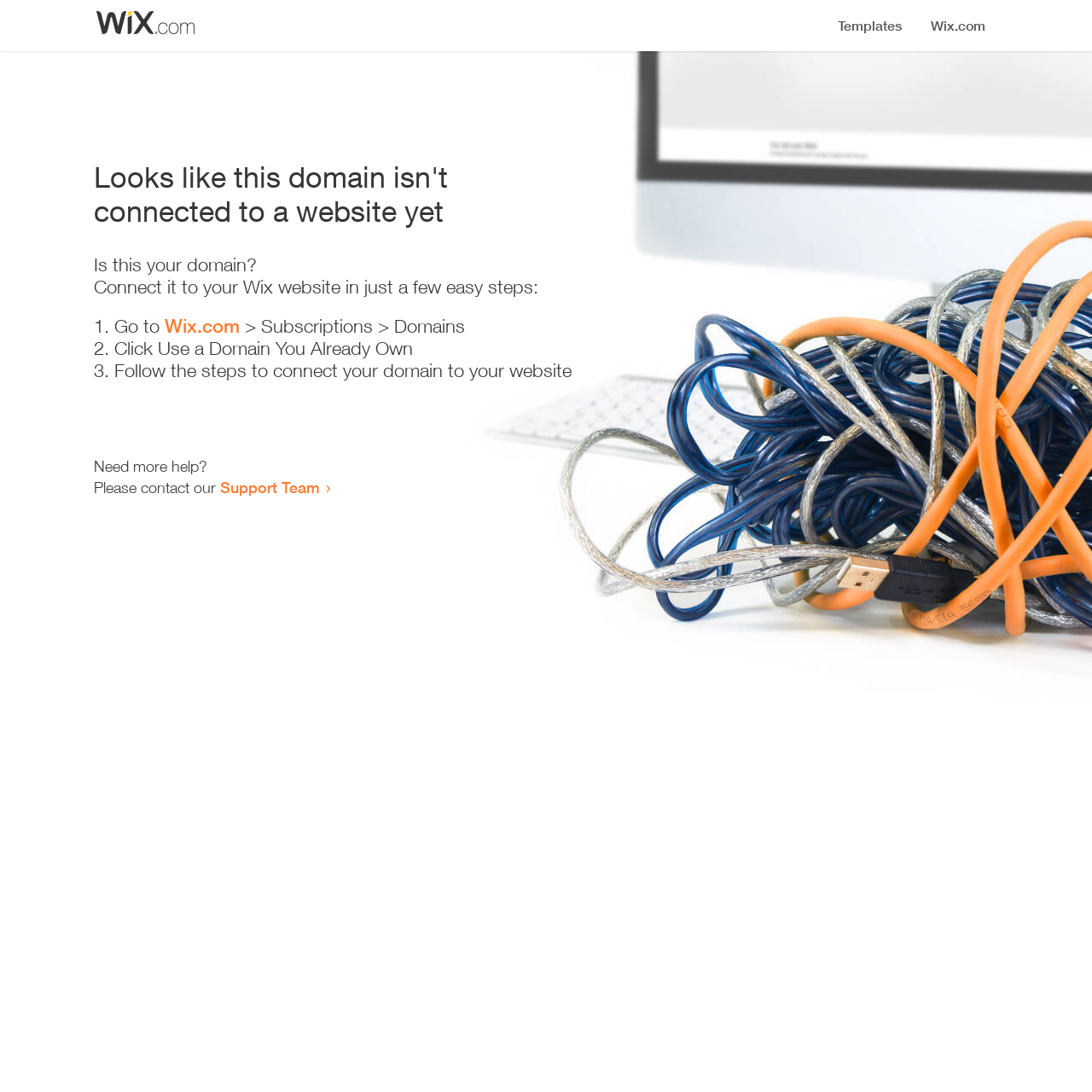Based on the description "Support Team", find the bounding box of the specified UI element.

[0.202, 0.438, 0.293, 0.455]